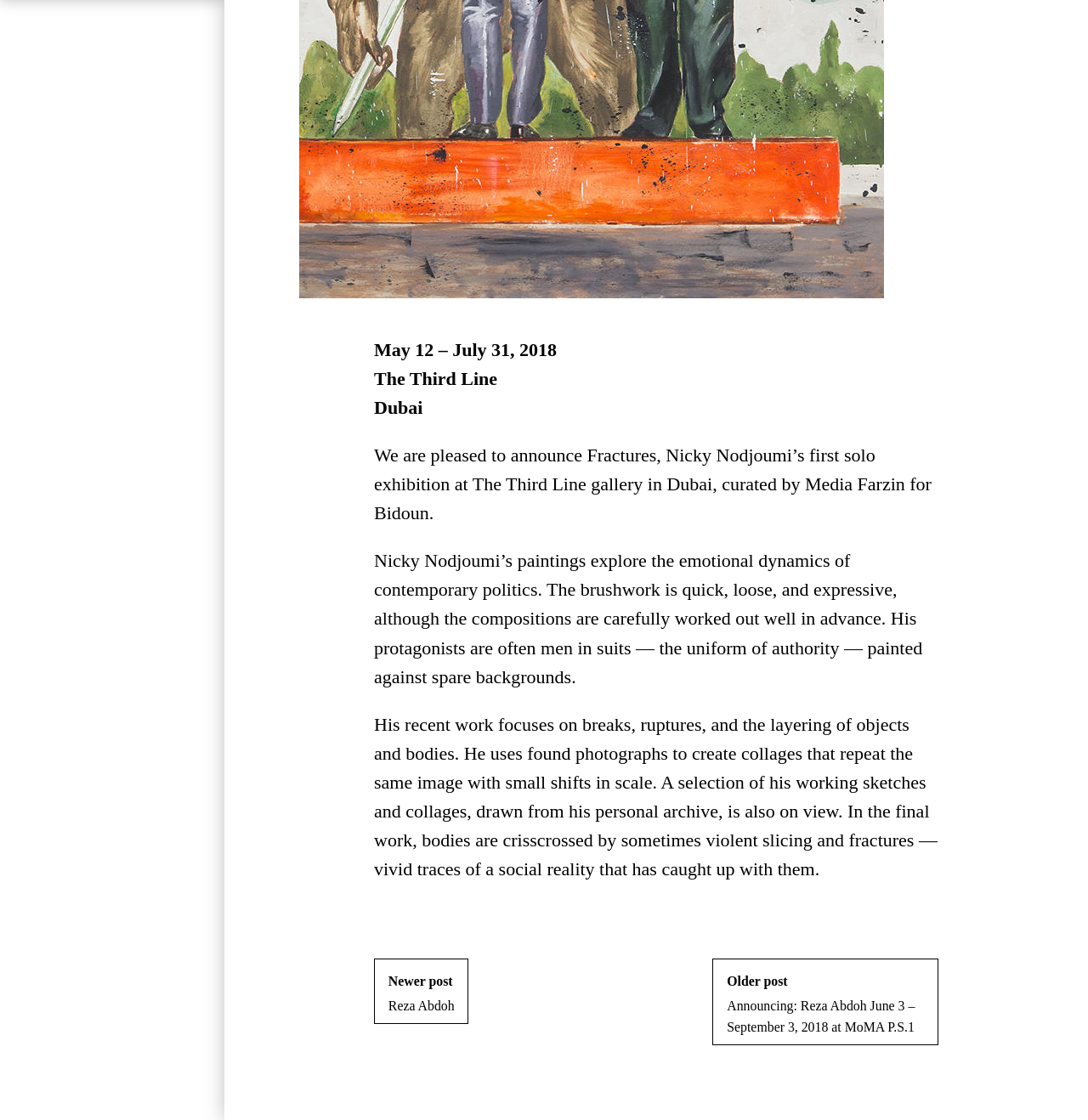What is the title of the next post?
From the image, respond with a single word or phrase.

Reza Abdoh